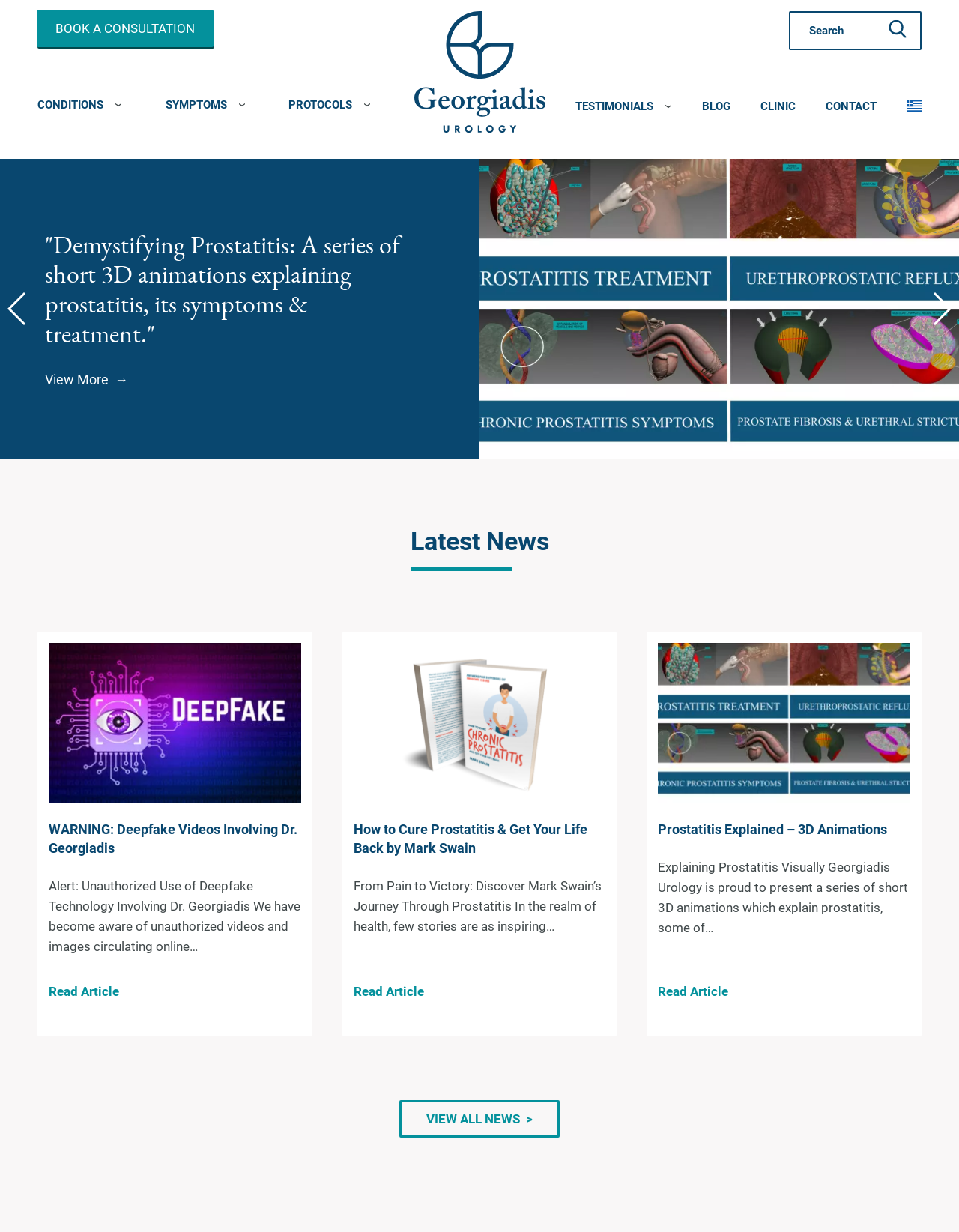Give a concise answer of one word or phrase to the question: 
What is the topic of the 3D animations?

Prostatitis